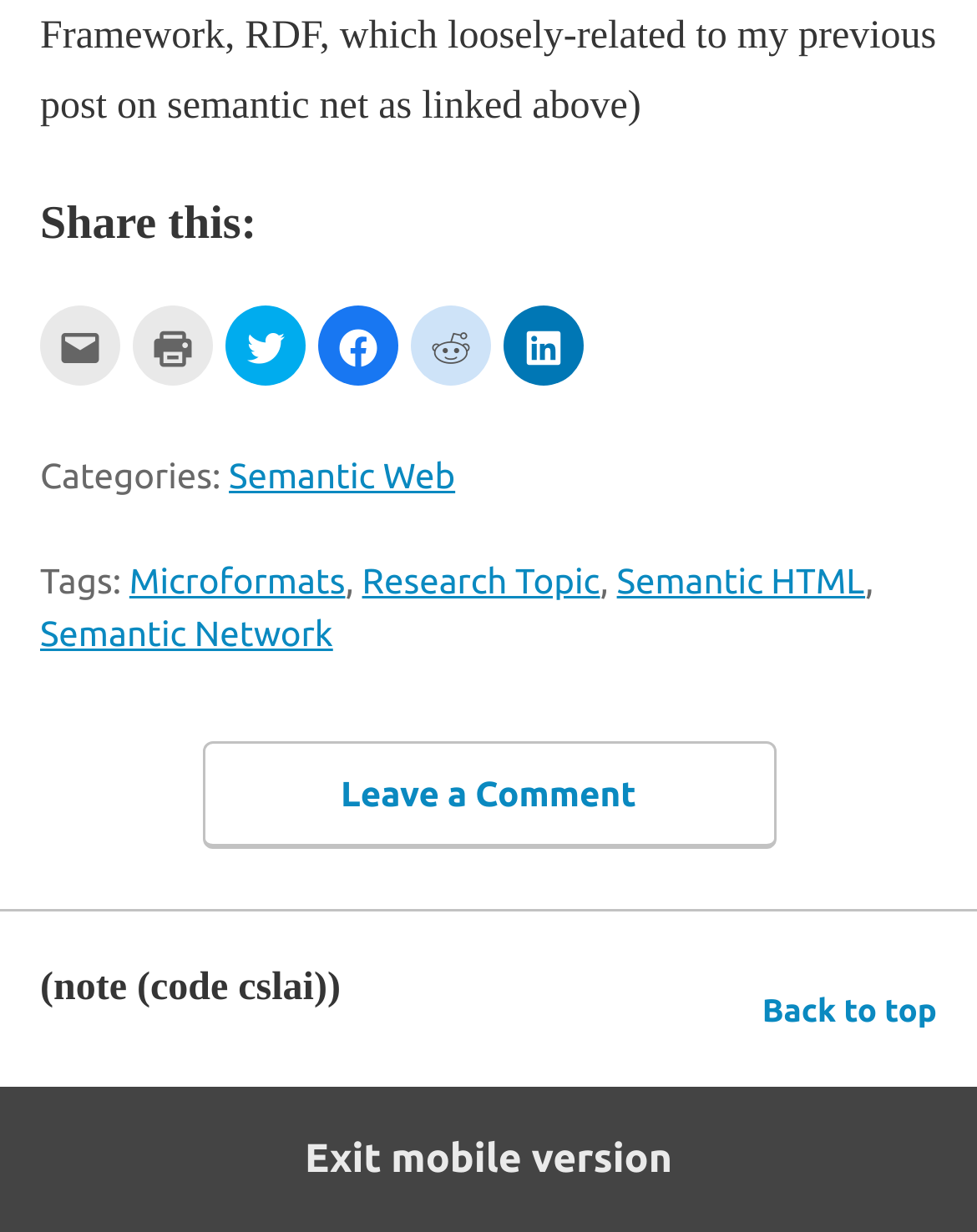Respond with a single word or phrase to the following question: How many social media sharing buttons are there?

5